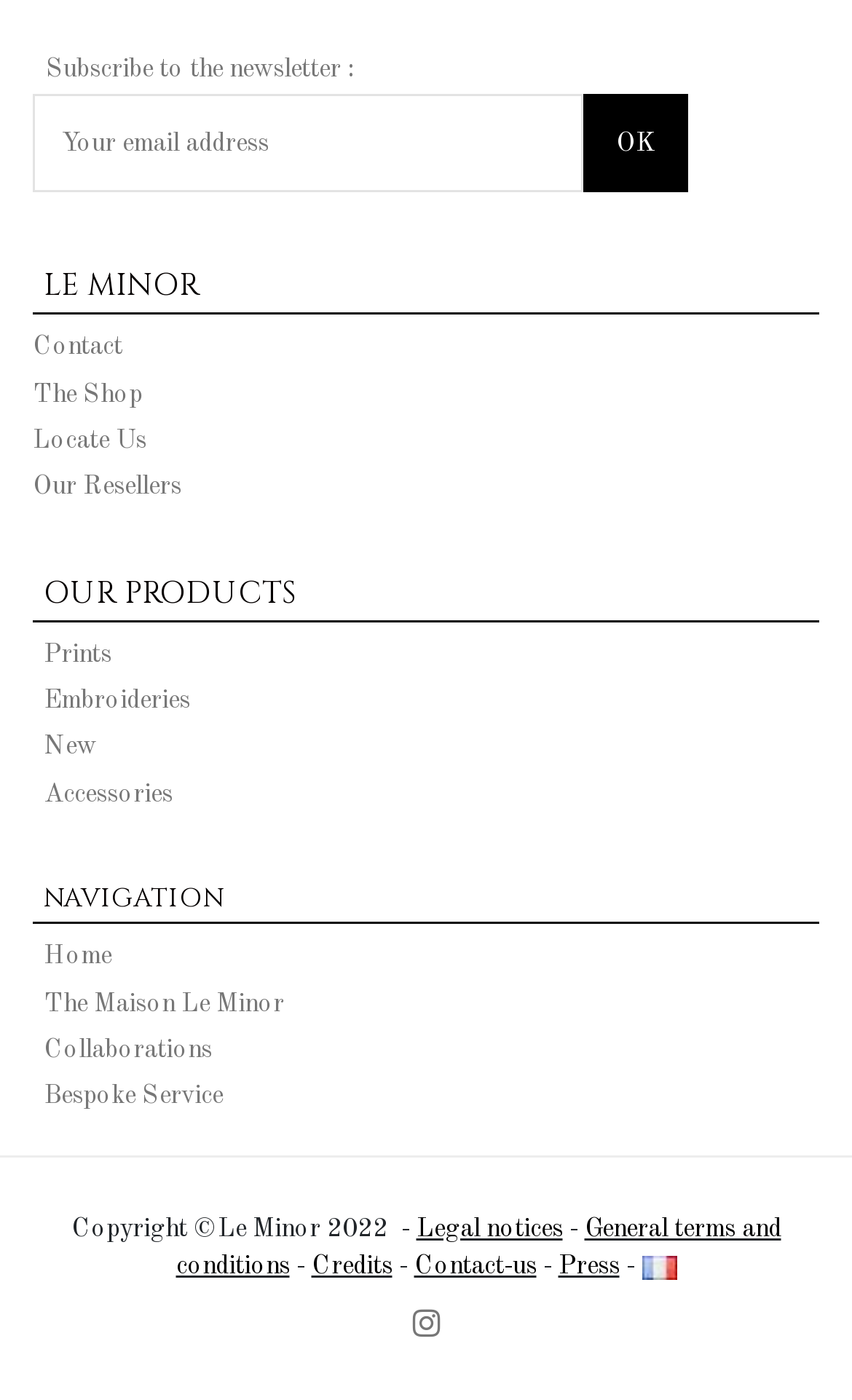How many types of products are listed on the webpage?
Provide a detailed answer to the question, using the image to inform your response.

The webpage lists 5 types of products: 'Prints', 'Embroideries', 'New', 'Accessories', and 'The Shop'. These product types are listed as links under the heading 'OUR PRODUCTS'.